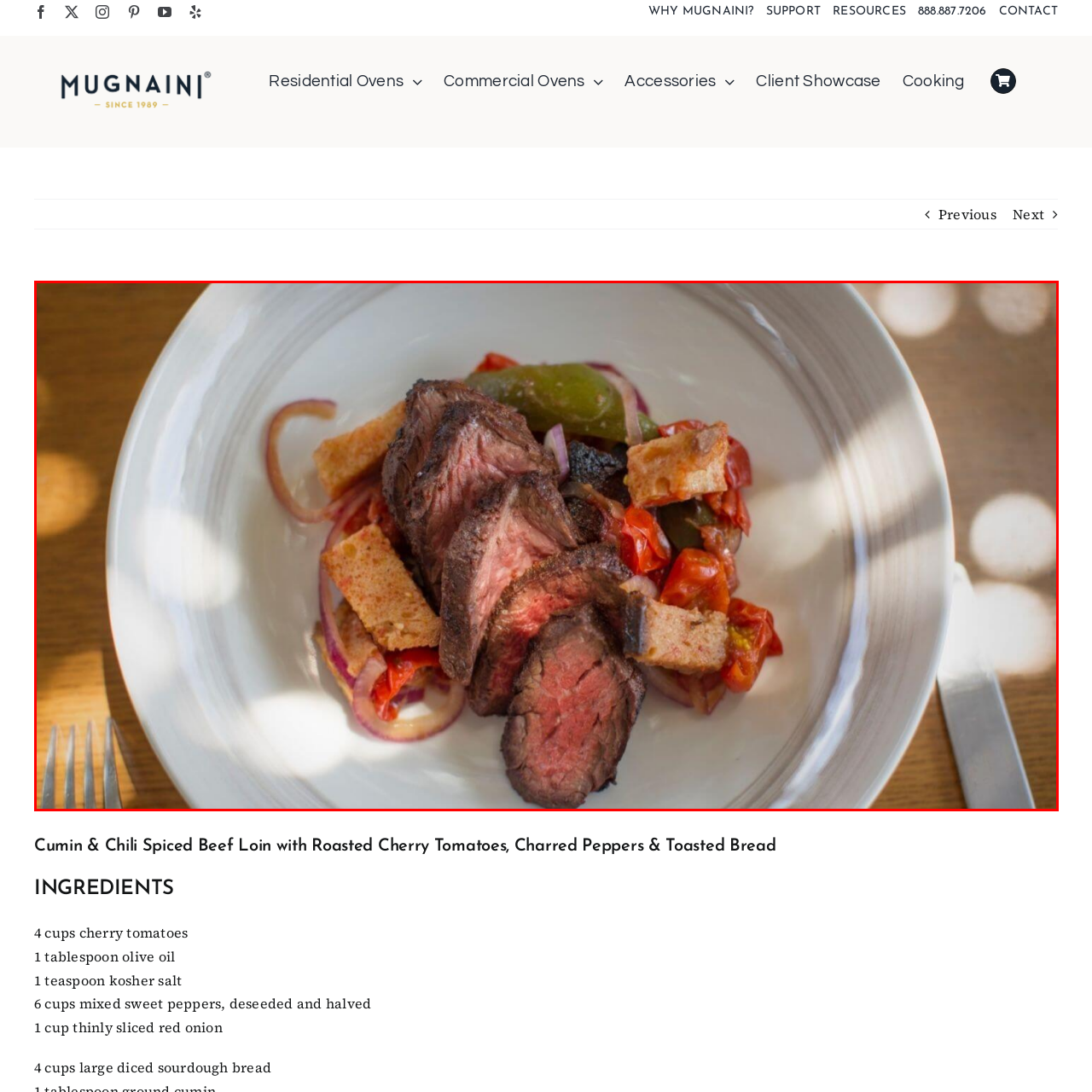Is the lighting in the image natural?
Inspect the image within the red bounding box and answer concisely using one word or a short phrase.

Yes